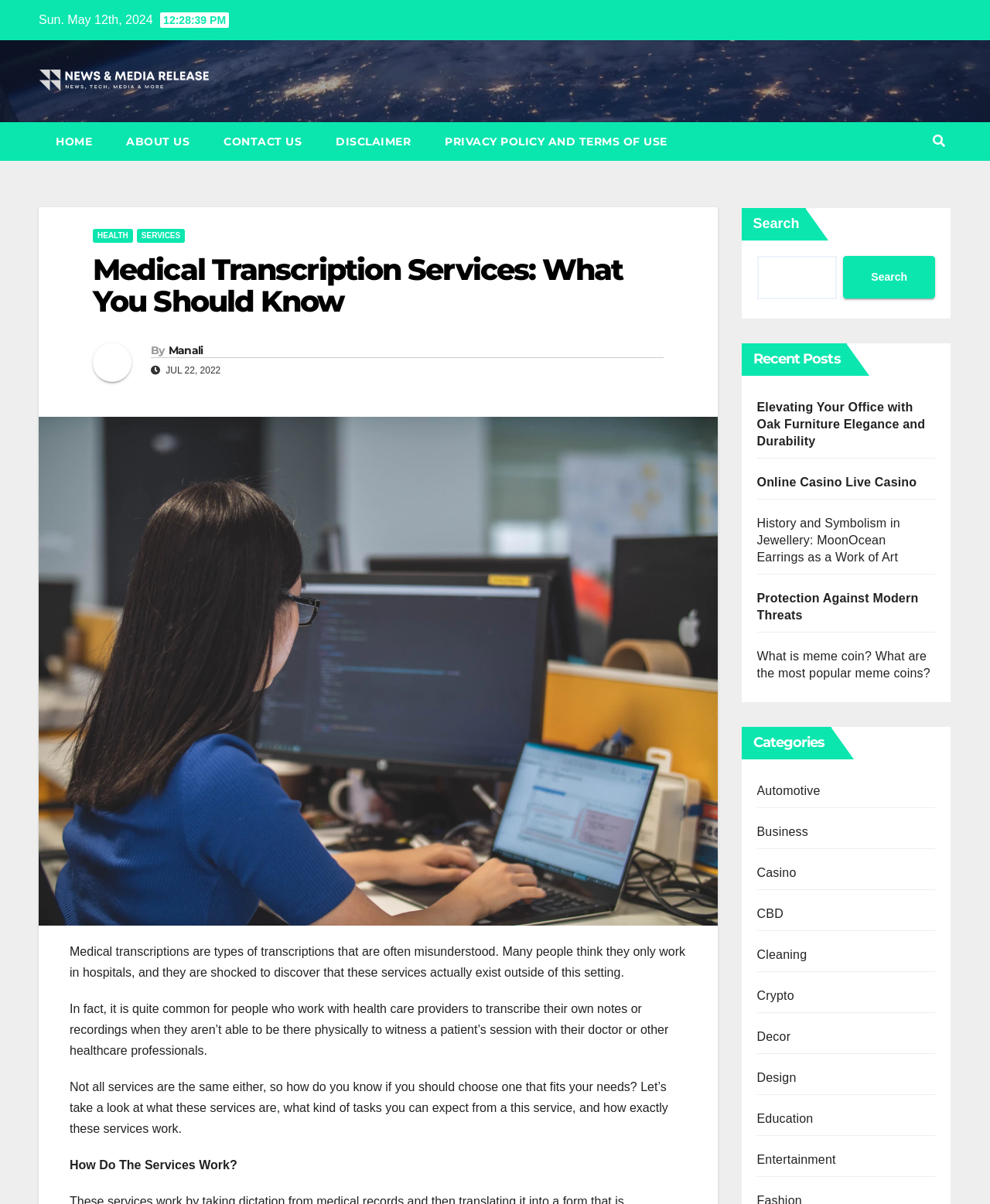Could you find the bounding box coordinates of the clickable area to complete this instruction: "Check the 'Recent Posts'"?

[0.749, 0.285, 0.855, 0.312]